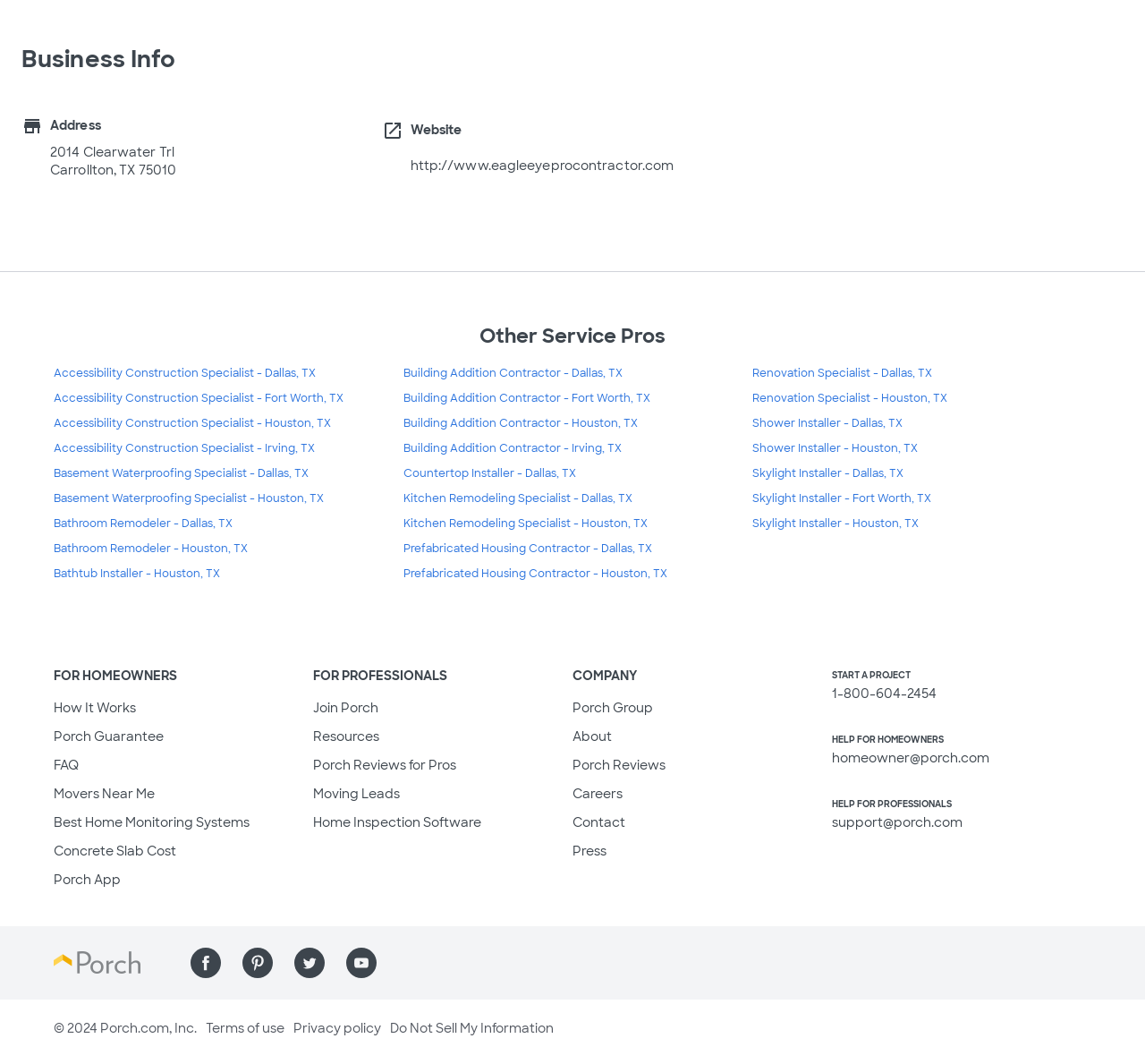What is the address of the business?
Answer with a single word or short phrase according to what you see in the image.

2014 Clearwater Trl, Carrollton, TX 75010